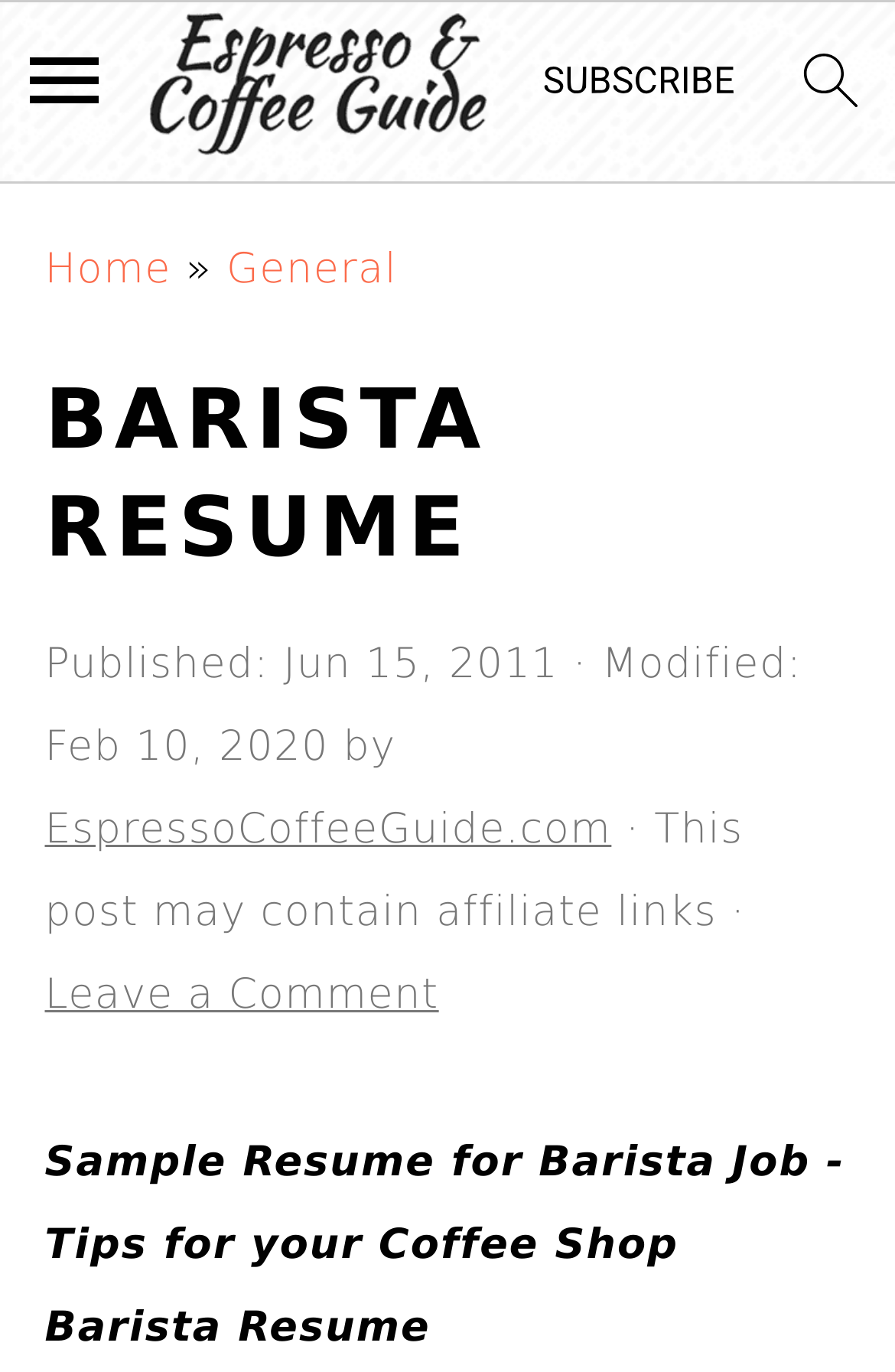Extract the bounding box coordinates for the HTML element that matches this description: "menu icon". The coordinates should be four float numbers between 0 and 1, i.e., [left, top, right, bottom].

[0.007, 0.016, 0.135, 0.121]